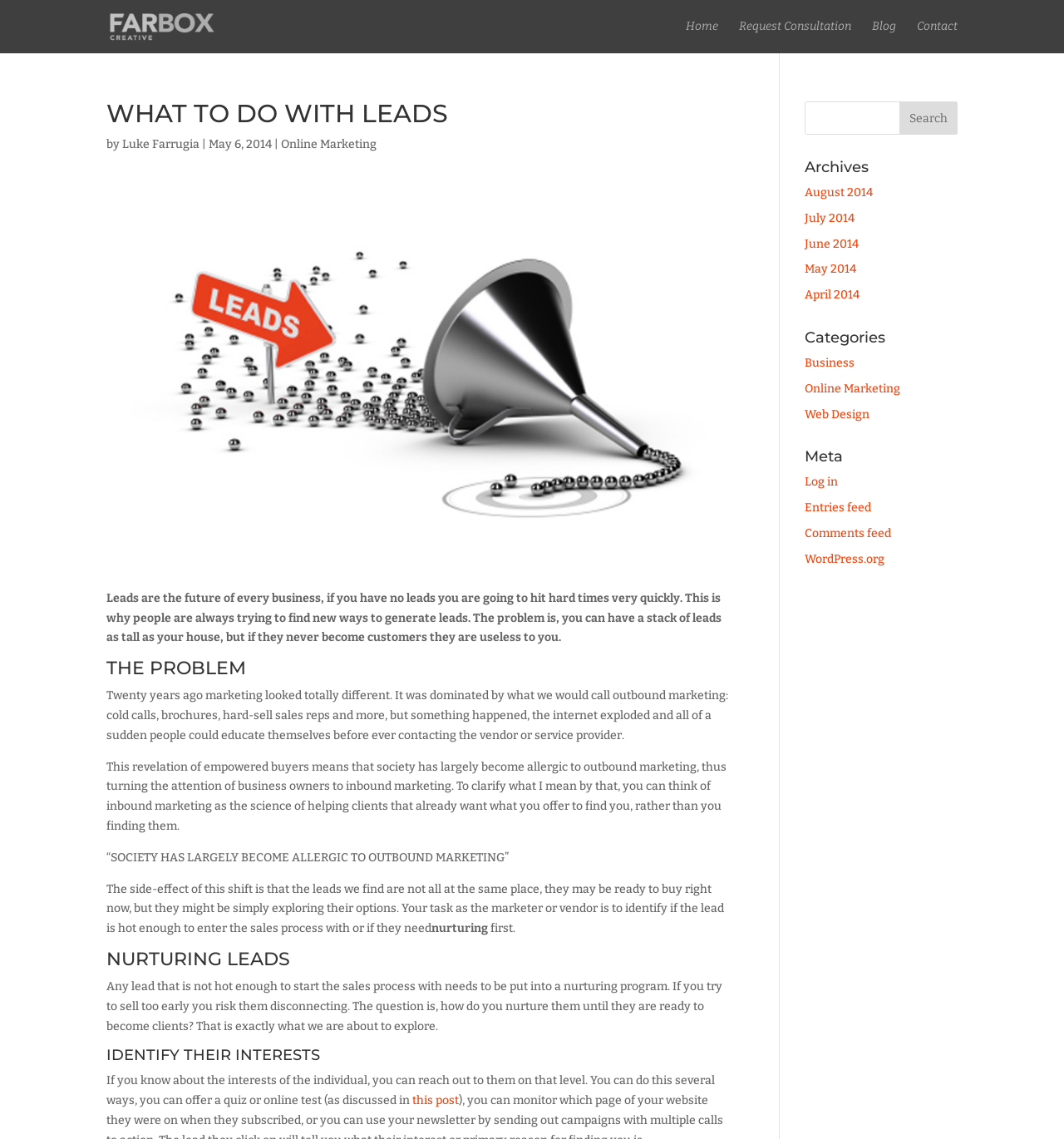Identify the bounding box coordinates of the clickable region necessary to fulfill the following instruction: "Search for something". The bounding box coordinates should be four float numbers between 0 and 1, i.e., [left, top, right, bottom].

[0.756, 0.089, 0.9, 0.118]